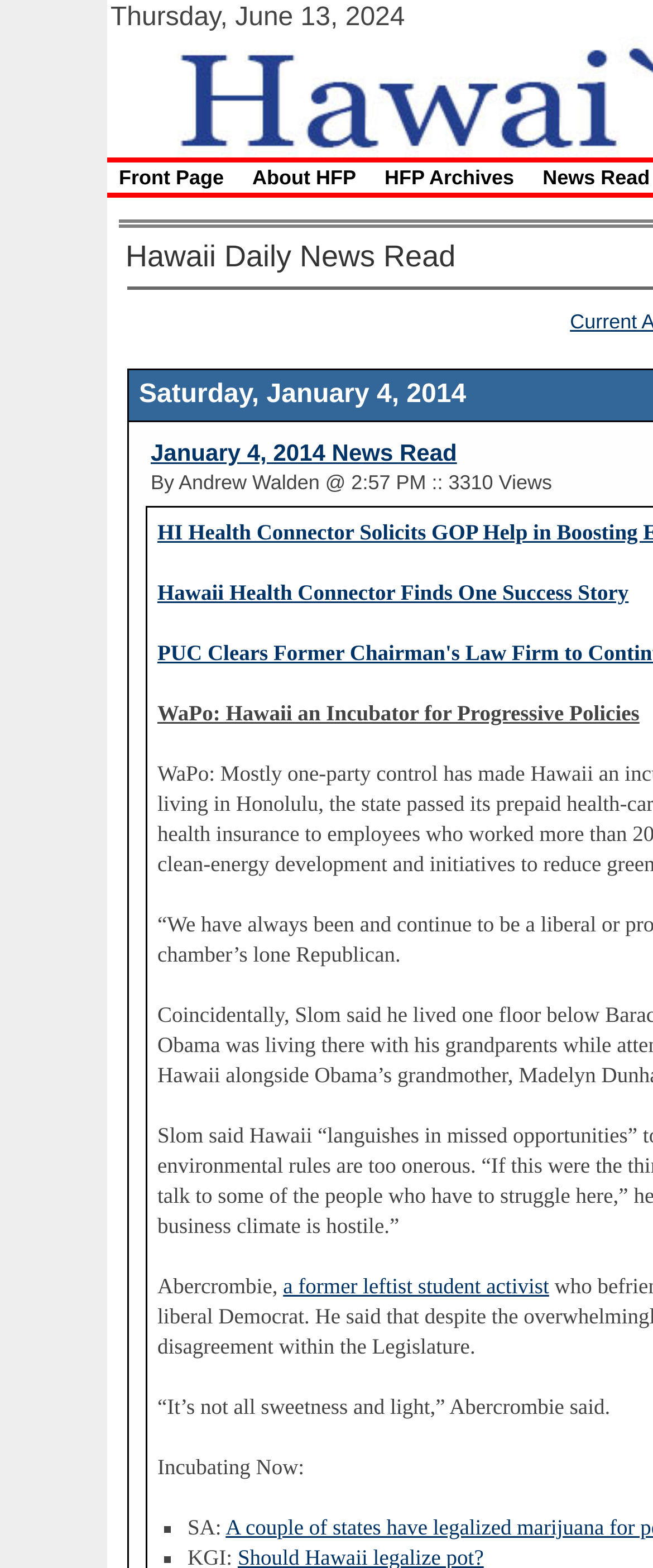Please give a concise answer to this question using a single word or phrase: 
Who is quoted in the article?

Abercrombie